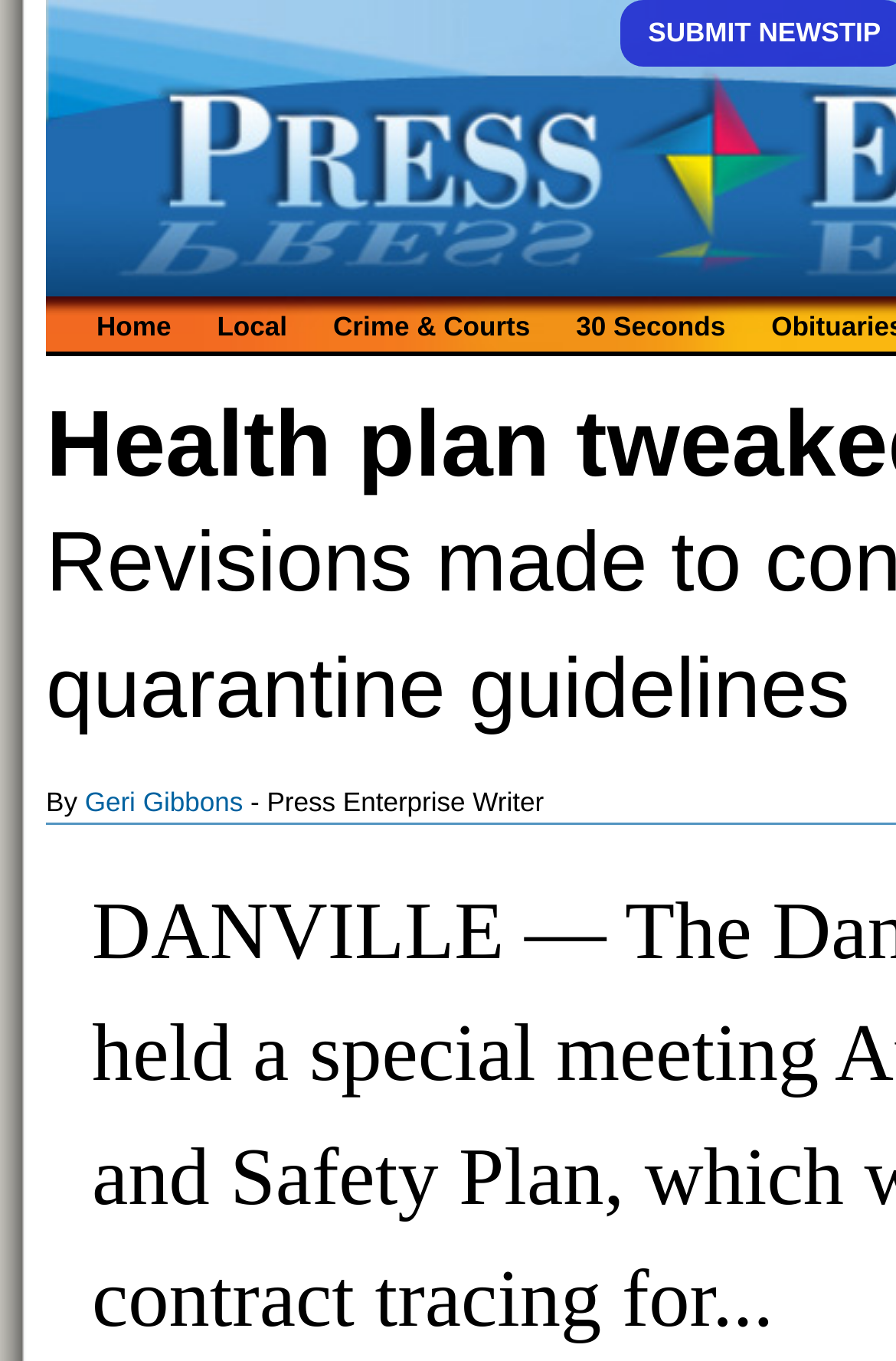What is the occupation of Geri Gibbons?
Based on the image, respond with a single word or phrase.

Press Enterprise Writer